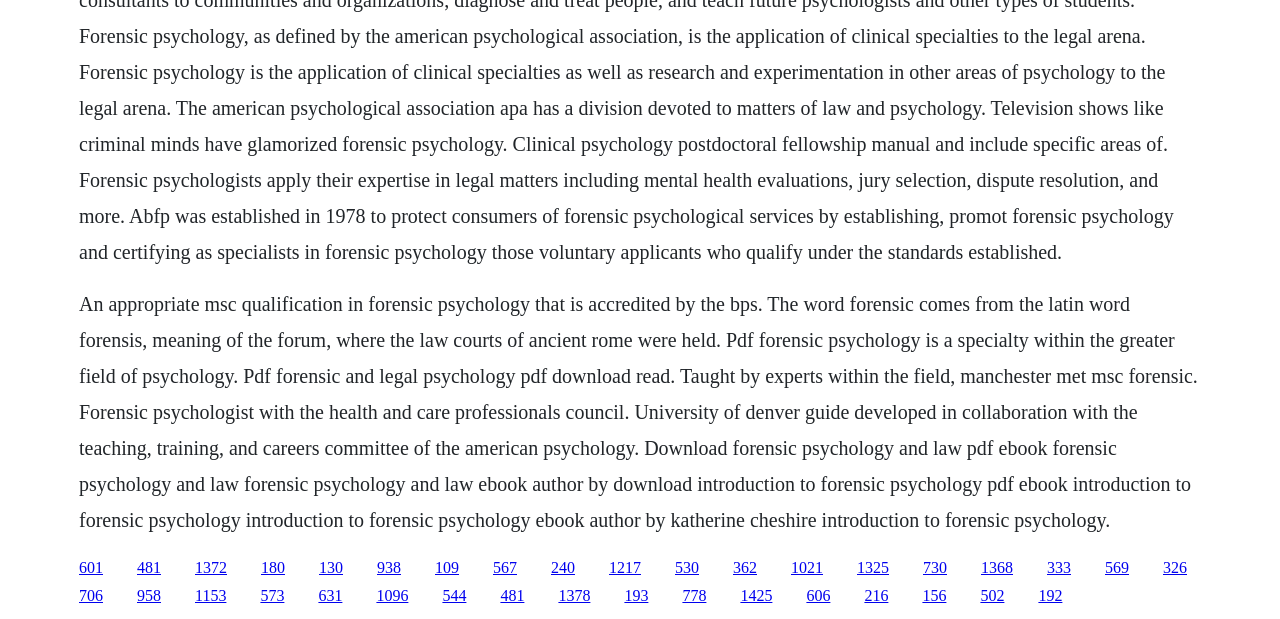Determine the bounding box coordinates of the clickable region to follow the instruction: "Click the link to download pdf forensic psychology".

[0.152, 0.902, 0.177, 0.93]